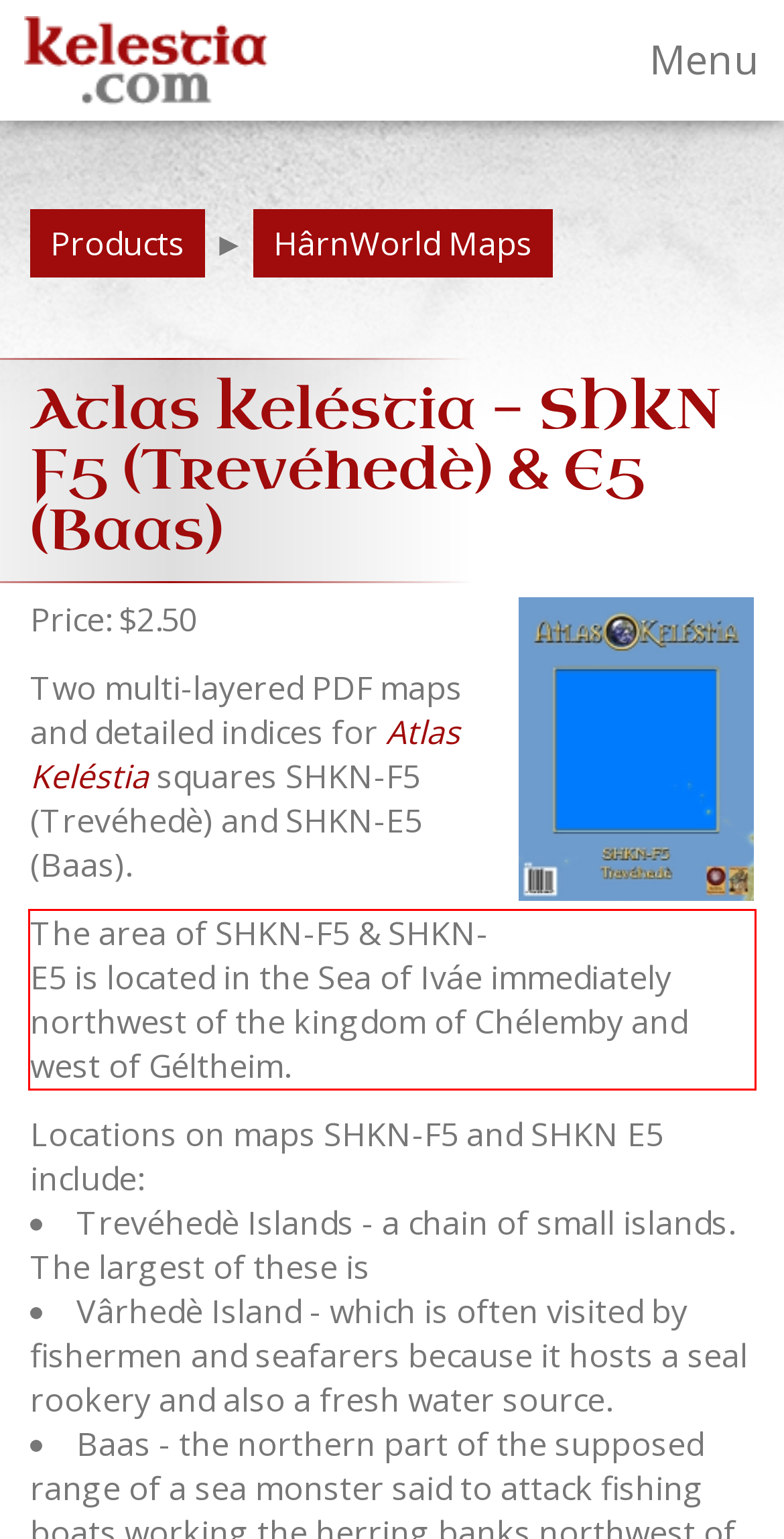Please extract the text content from the UI element enclosed by the red rectangle in the screenshot.

The area of SHKN-F5 & SHKN-E5 is located in the Sea of Iváe immediately northwest of the kingdom of Chélemby and west of Géltheim.